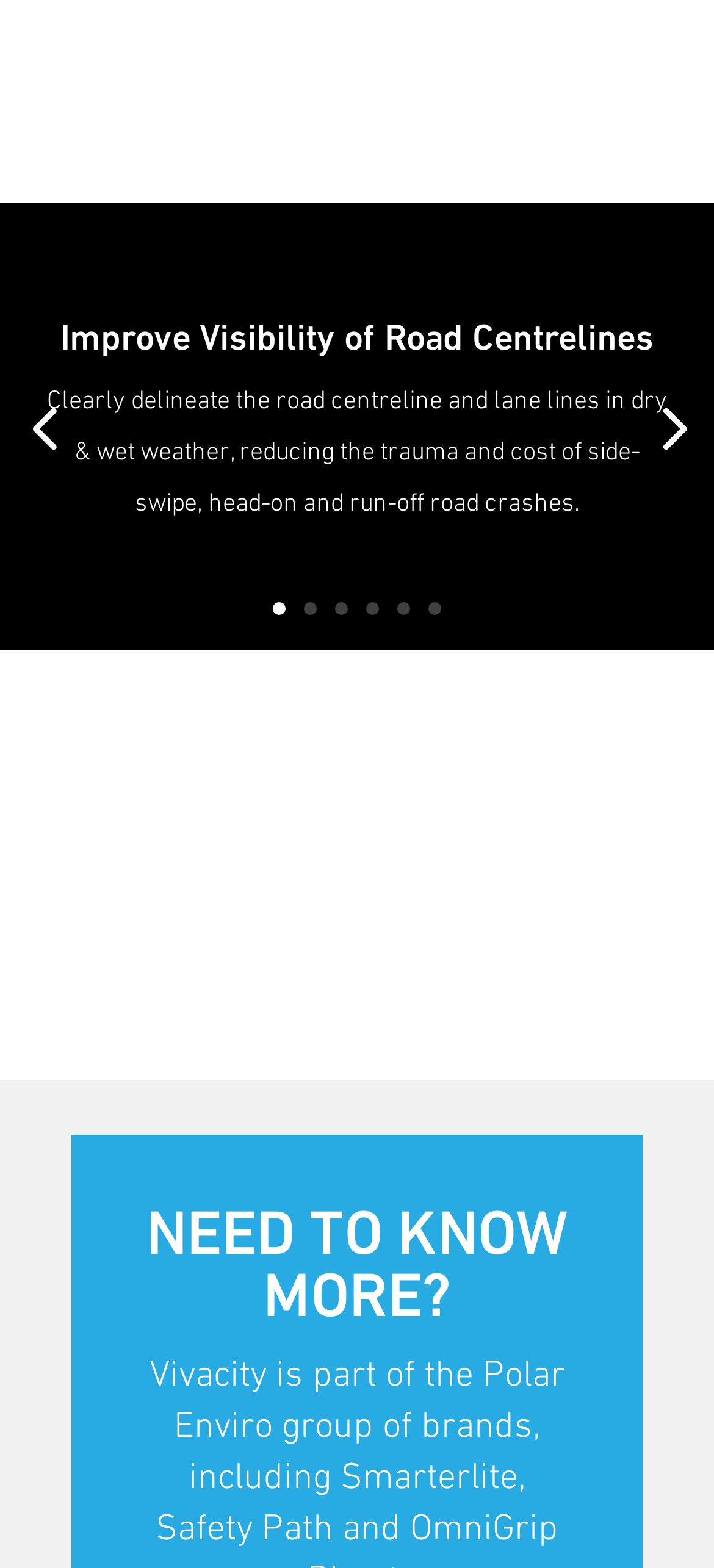Answer with a single word or phrase: 
What is the text of the link at the bottom of the webpage?

Polar Enviro